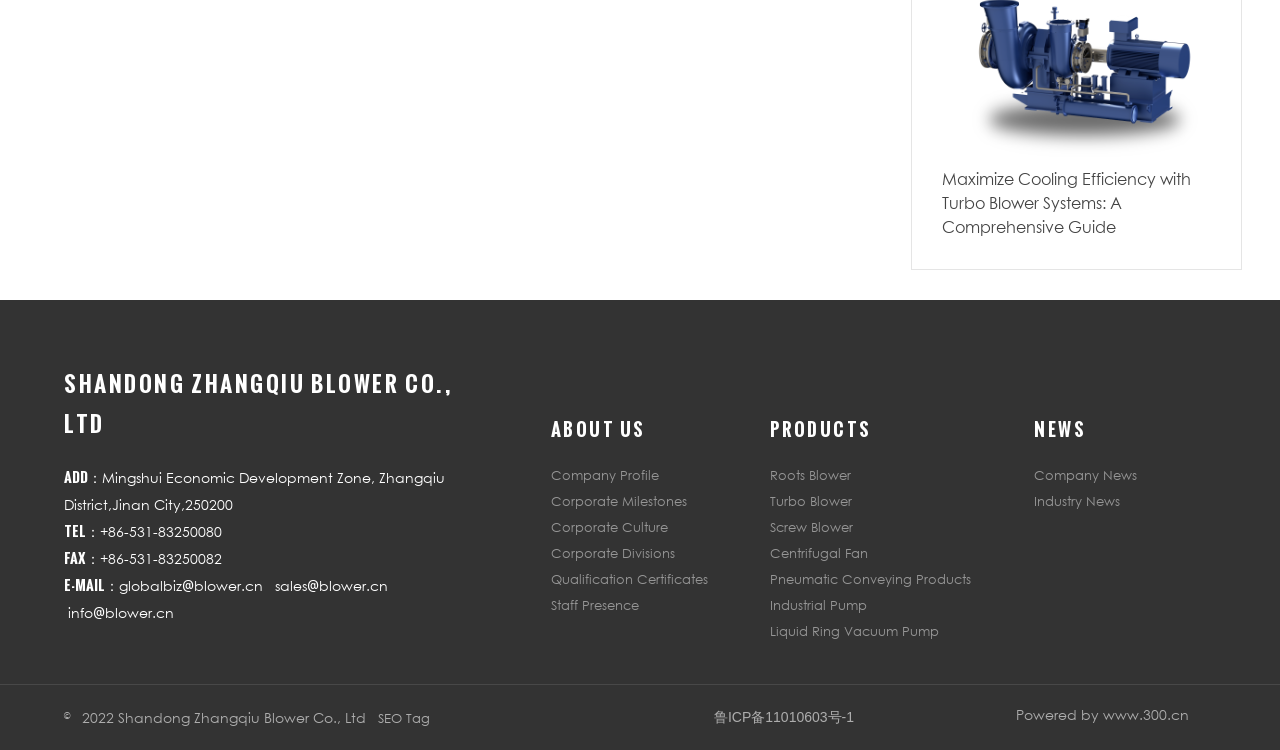Determine the bounding box for the UI element that matches this description: "SEO Tag".

[0.295, 0.947, 0.336, 0.968]